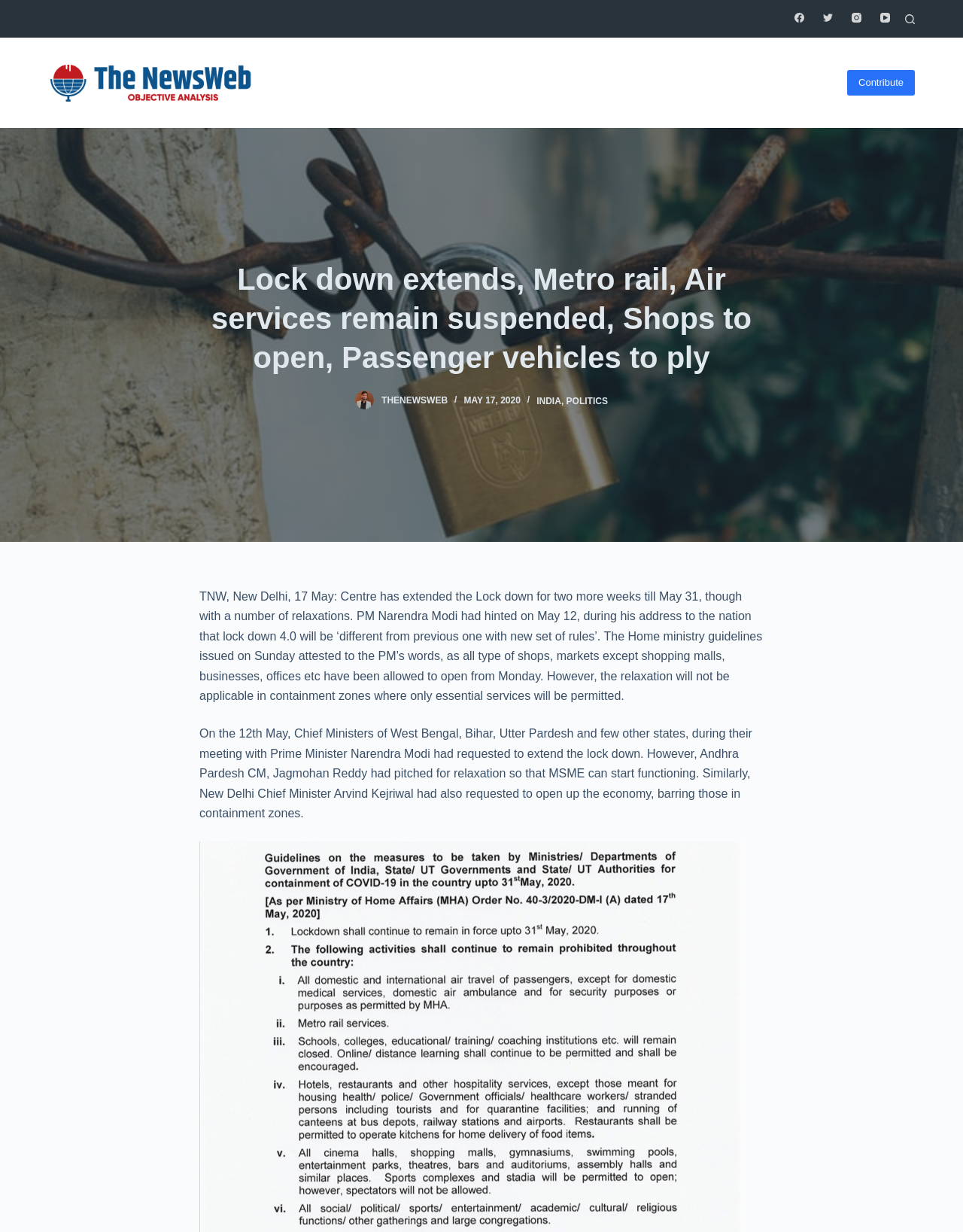What is the current status of Metro rail?
From the screenshot, supply a one-word or short-phrase answer.

Suspended